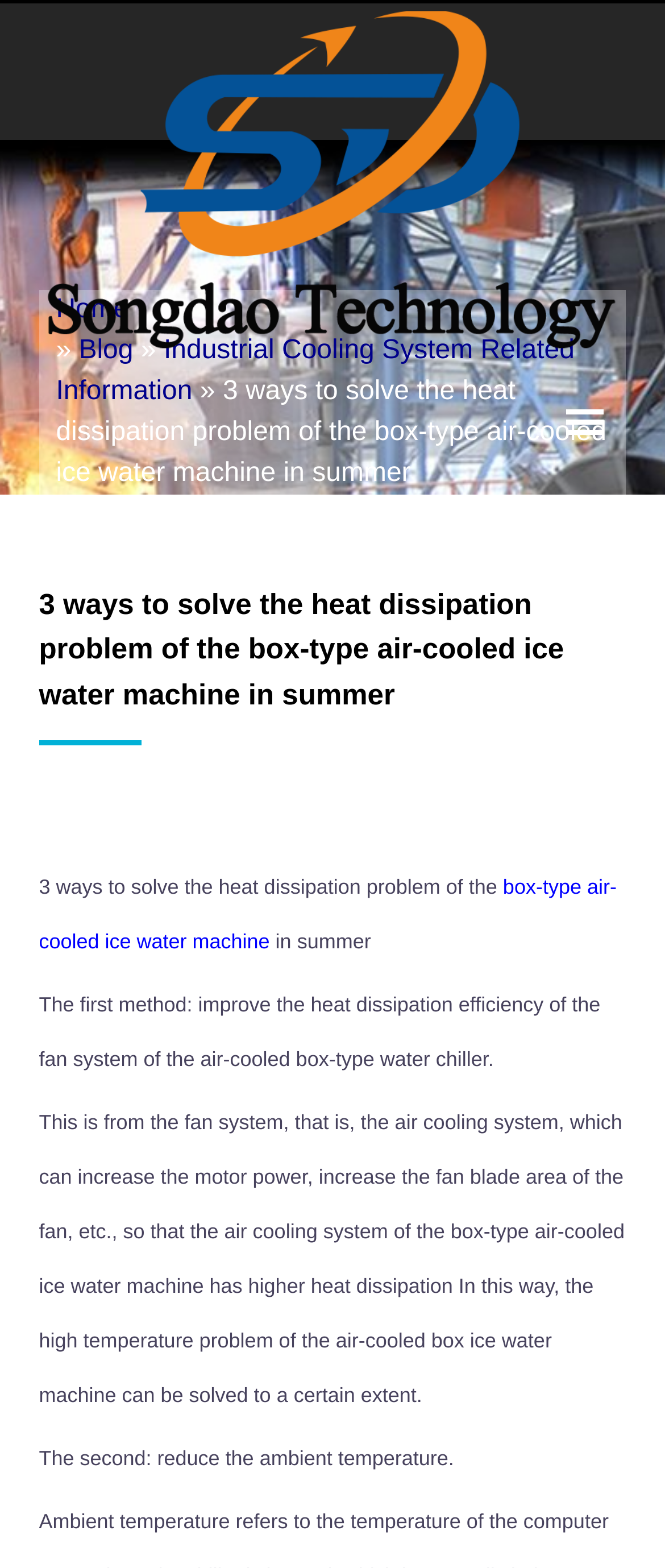What type of machine is discussed on the webpage?
Based on the content of the image, thoroughly explain and answer the question.

The webpage is discussing the box-type air-cooled ice water machine, which is a type of machine that requires cooling. The webpage provides solutions to the heat dissipation problem of this machine.